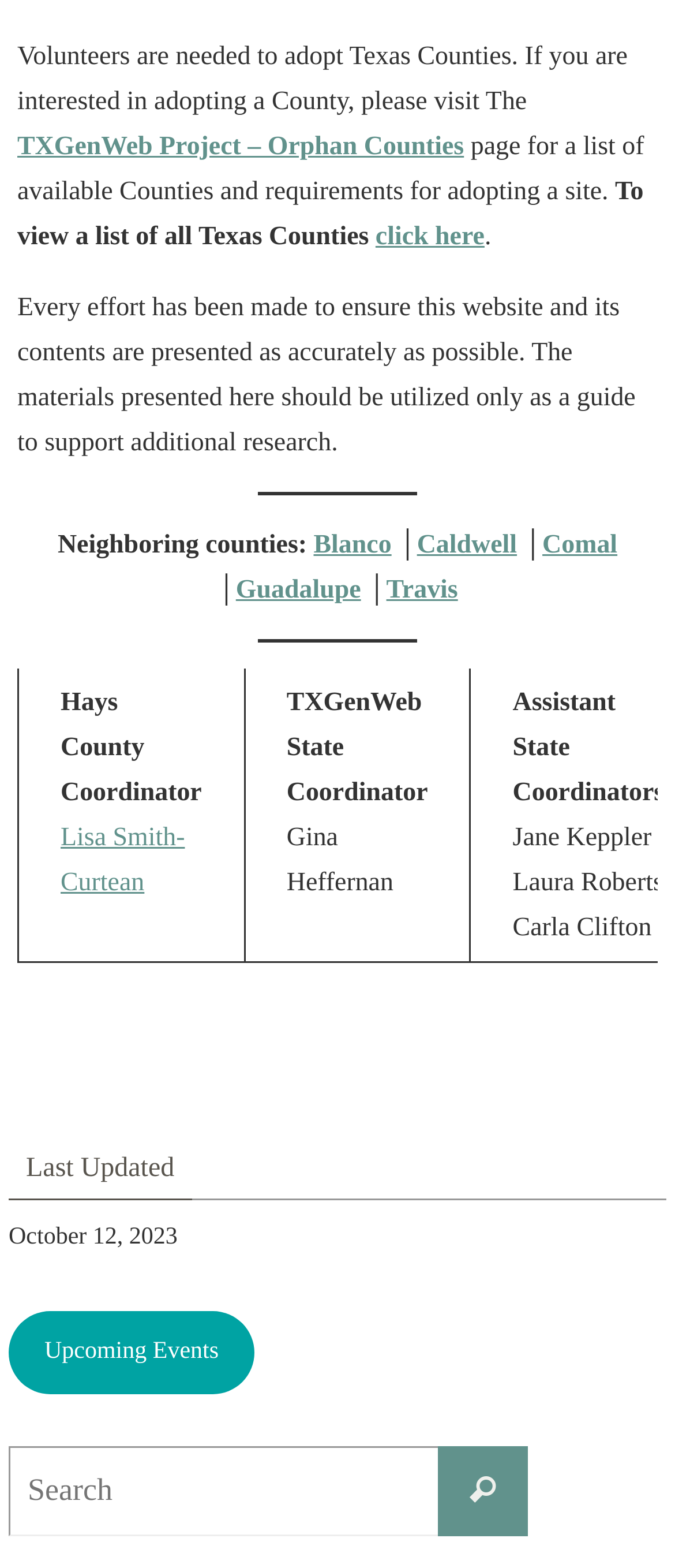Find the UI element described as: "parent_node: Search for: name="s" placeholder="Search"" and predict its bounding box coordinates. Ensure the coordinates are four float numbers between 0 and 1, [left, top, right, bottom].

[0.013, 0.922, 0.782, 0.979]